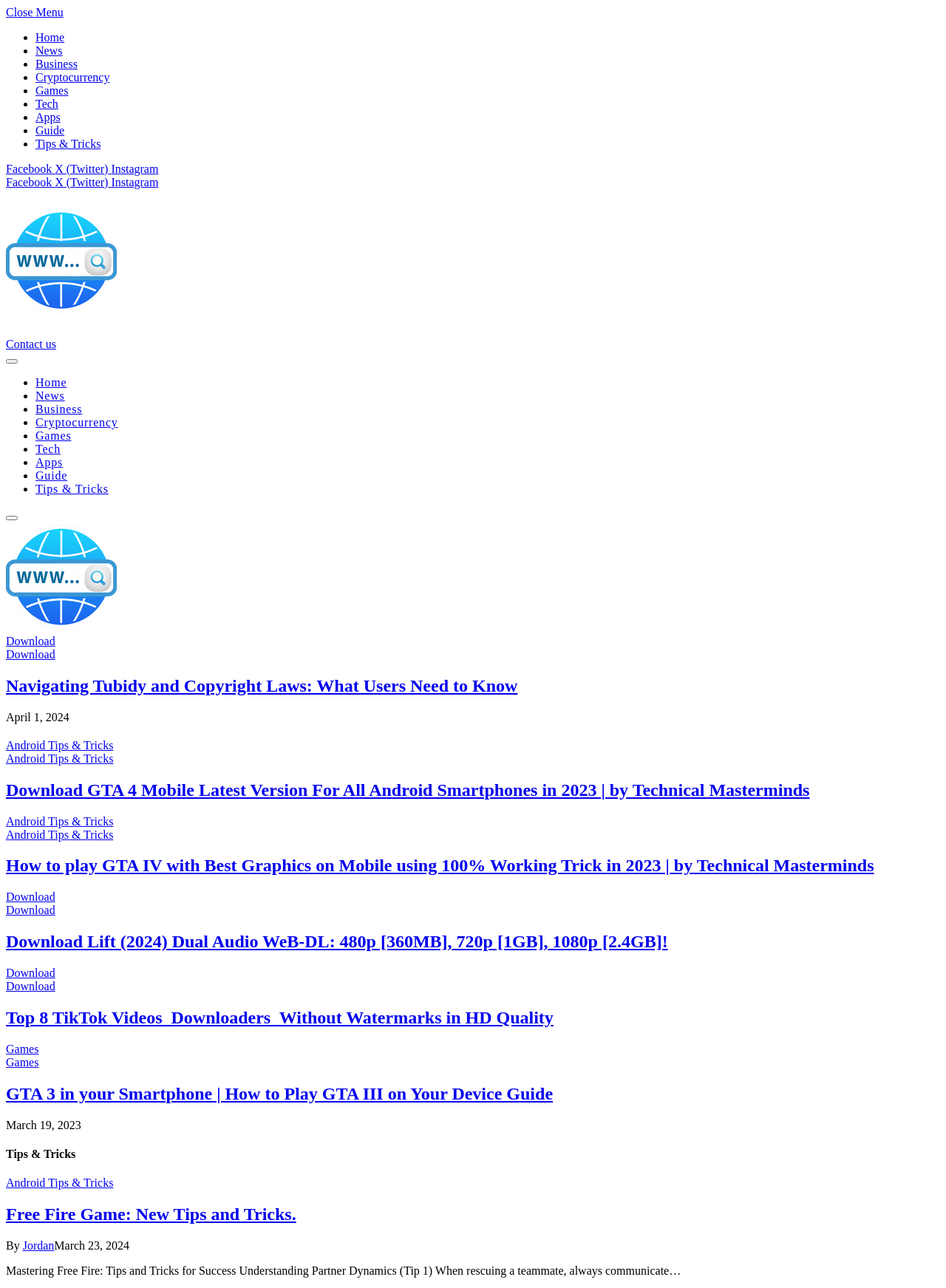Please identify the bounding box coordinates of the area that needs to be clicked to follow this instruction: "Click on the 'Download' button".

[0.006, 0.493, 0.058, 0.503]